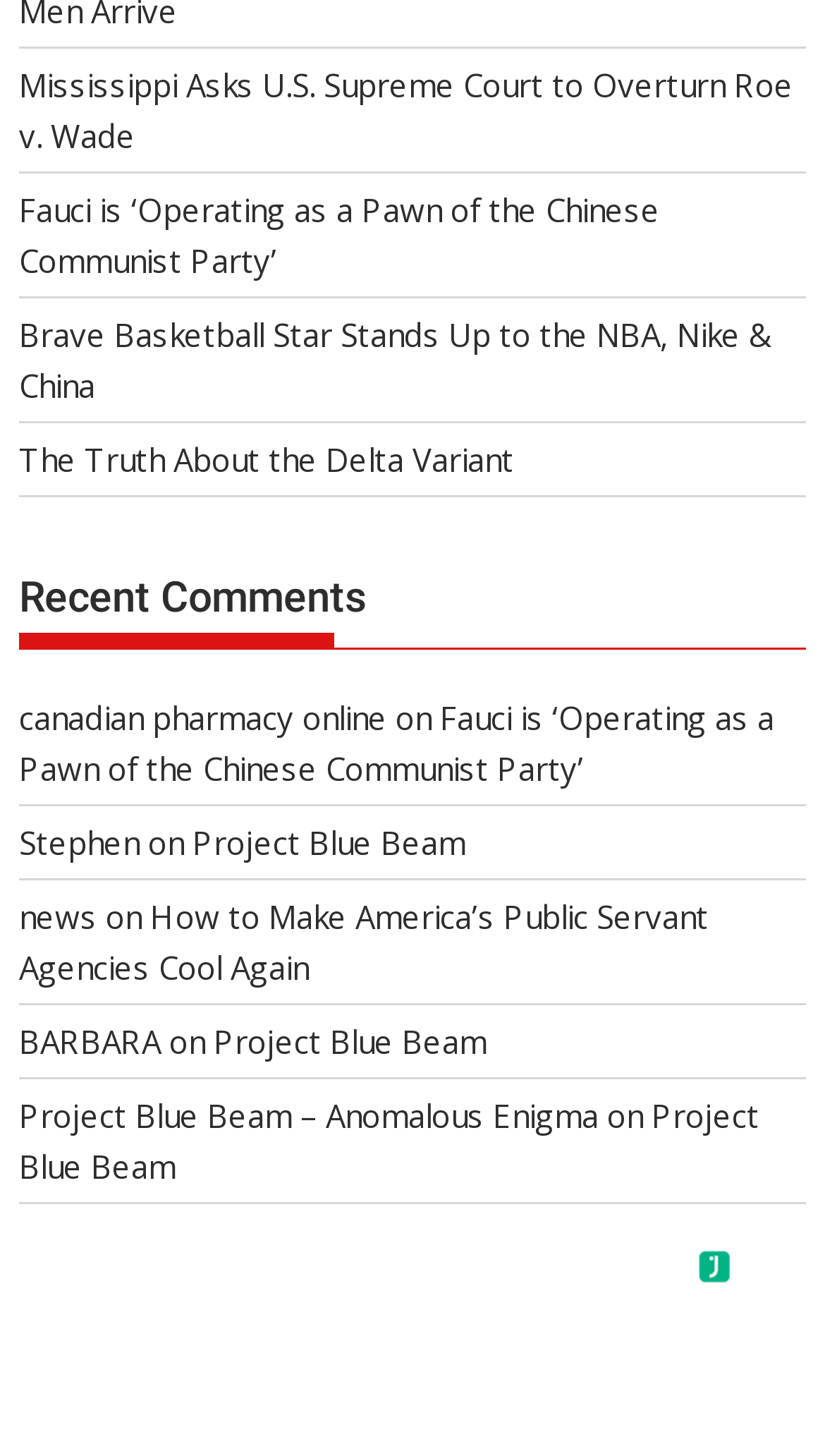Respond to the question below with a single word or phrase: What is the purpose of the link at the bottom right?

Learn more about RevenueStripe